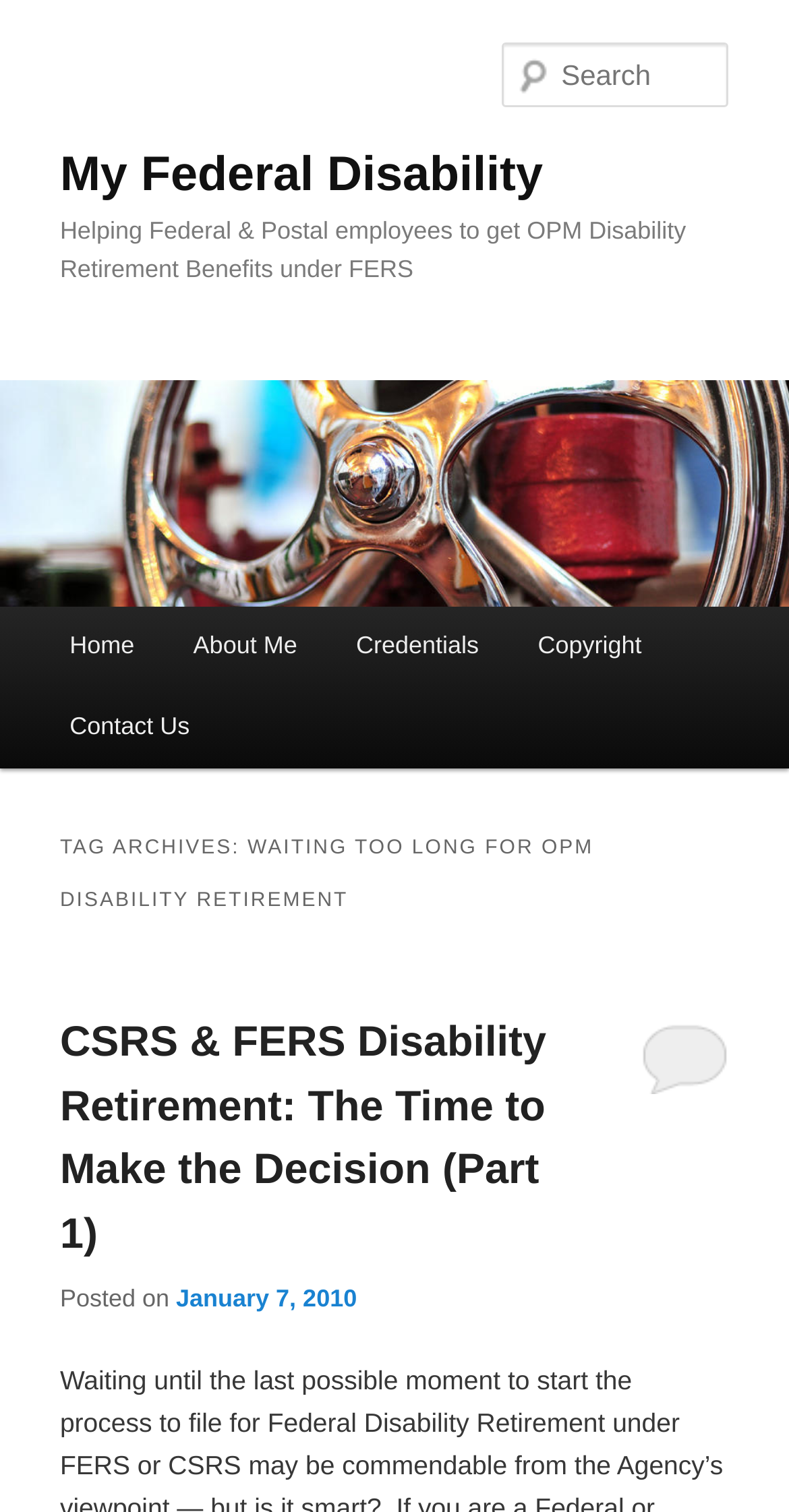Give a one-word or short-phrase answer to the following question: 
What is the name of the website?

My Federal Disability